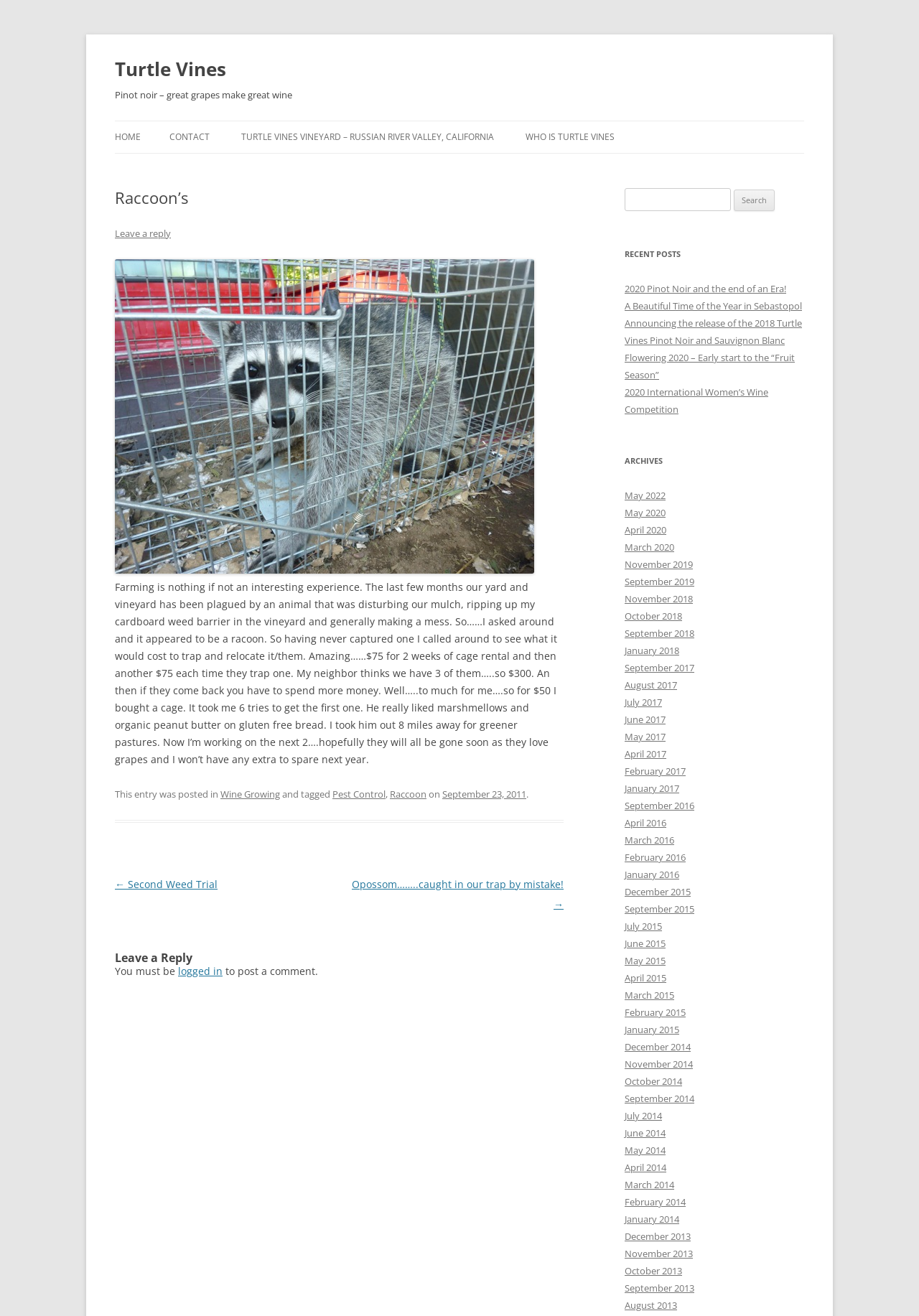Determine the bounding box coordinates for the clickable element required to fulfill the instruction: "View the '2020 Pinot Noir and the end of an Era!' post". Provide the coordinates as four float numbers between 0 and 1, i.e., [left, top, right, bottom].

[0.68, 0.215, 0.855, 0.224]